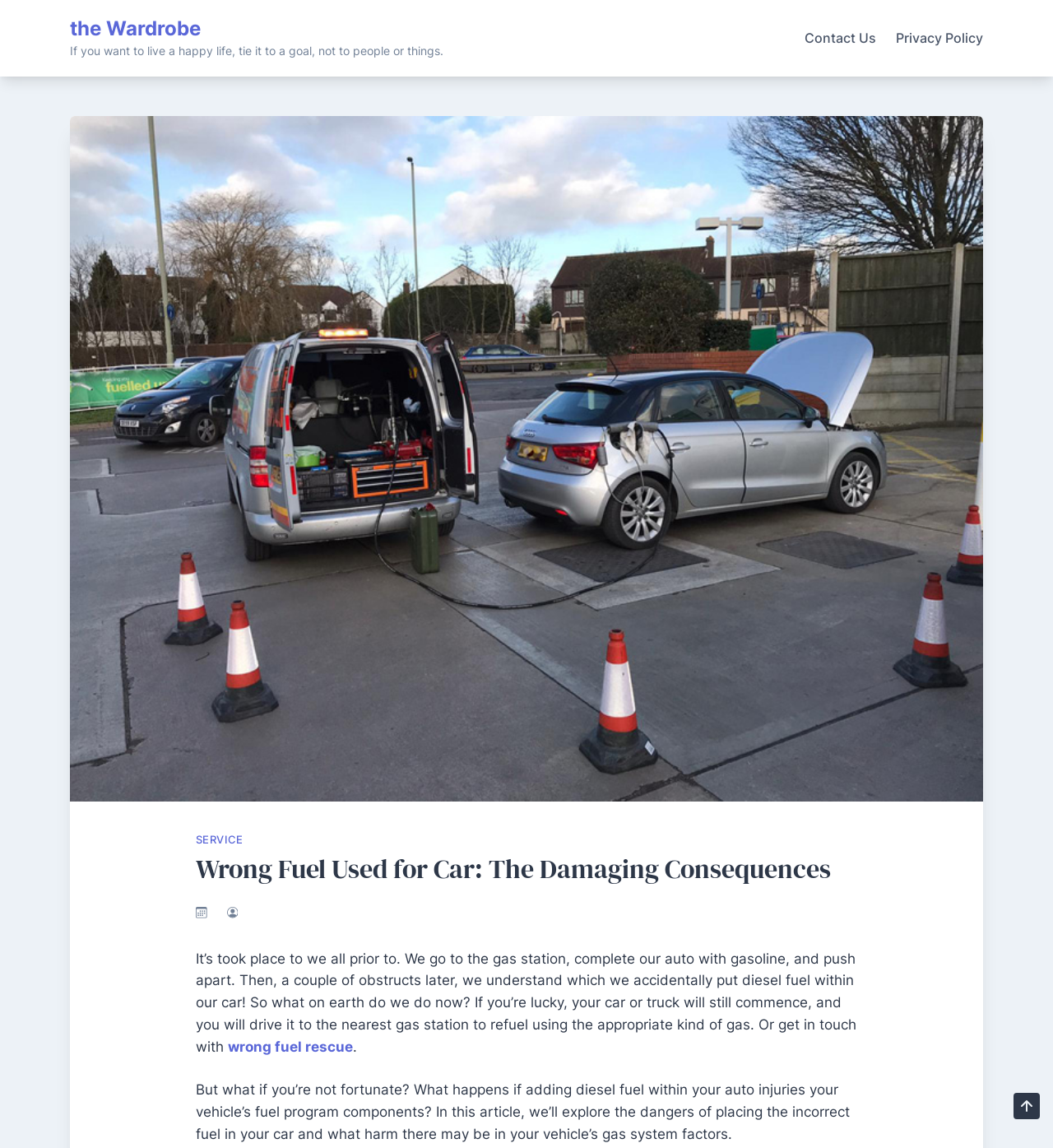What is the purpose of the 'Go to Top' button?
Answer the question with a thorough and detailed explanation.

I found the 'Go to Top' button by looking at the generic element with the bounding box coordinates [0.963, 0.952, 0.988, 0.975]. The purpose of this button is to allow users to quickly navigate to the top of the page.